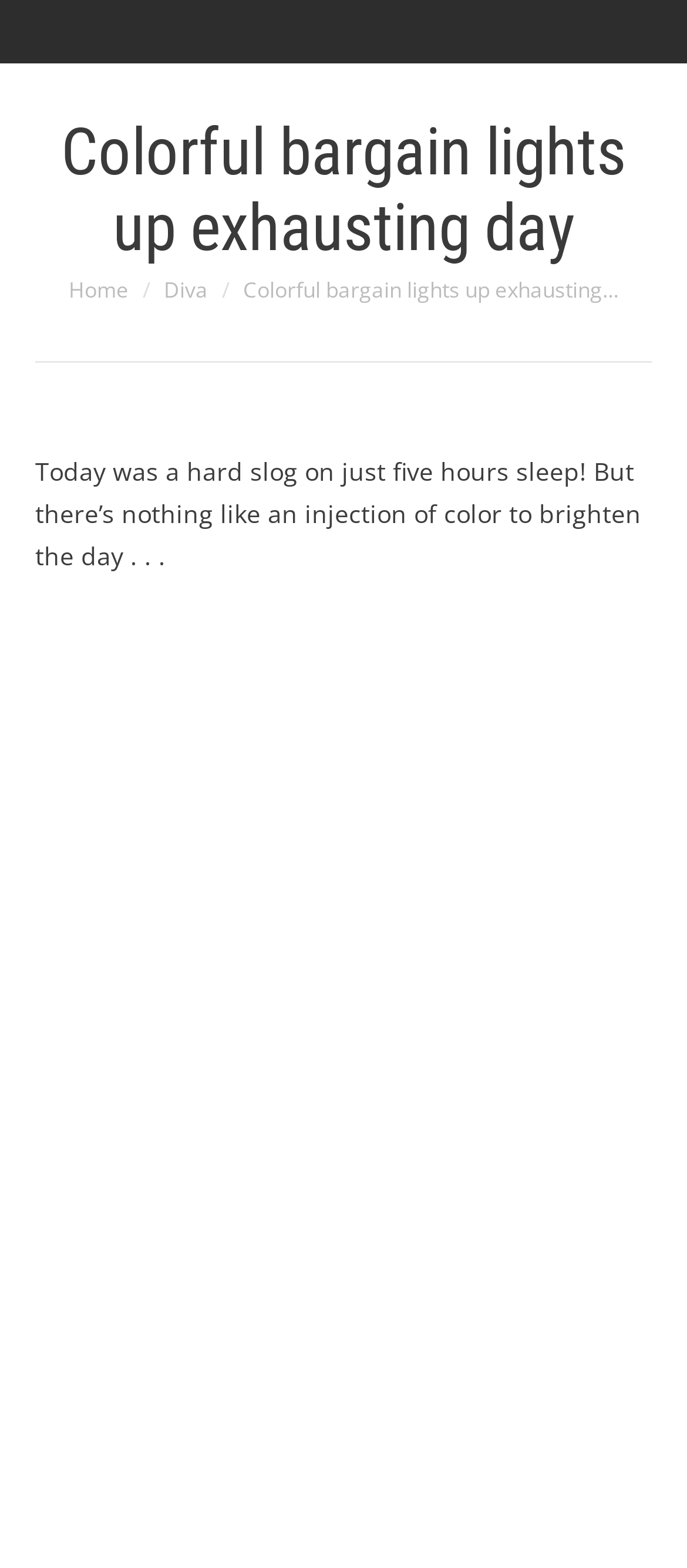Identify the main title of the webpage and generate its text content.

Colorful bargain lights up exhausting day